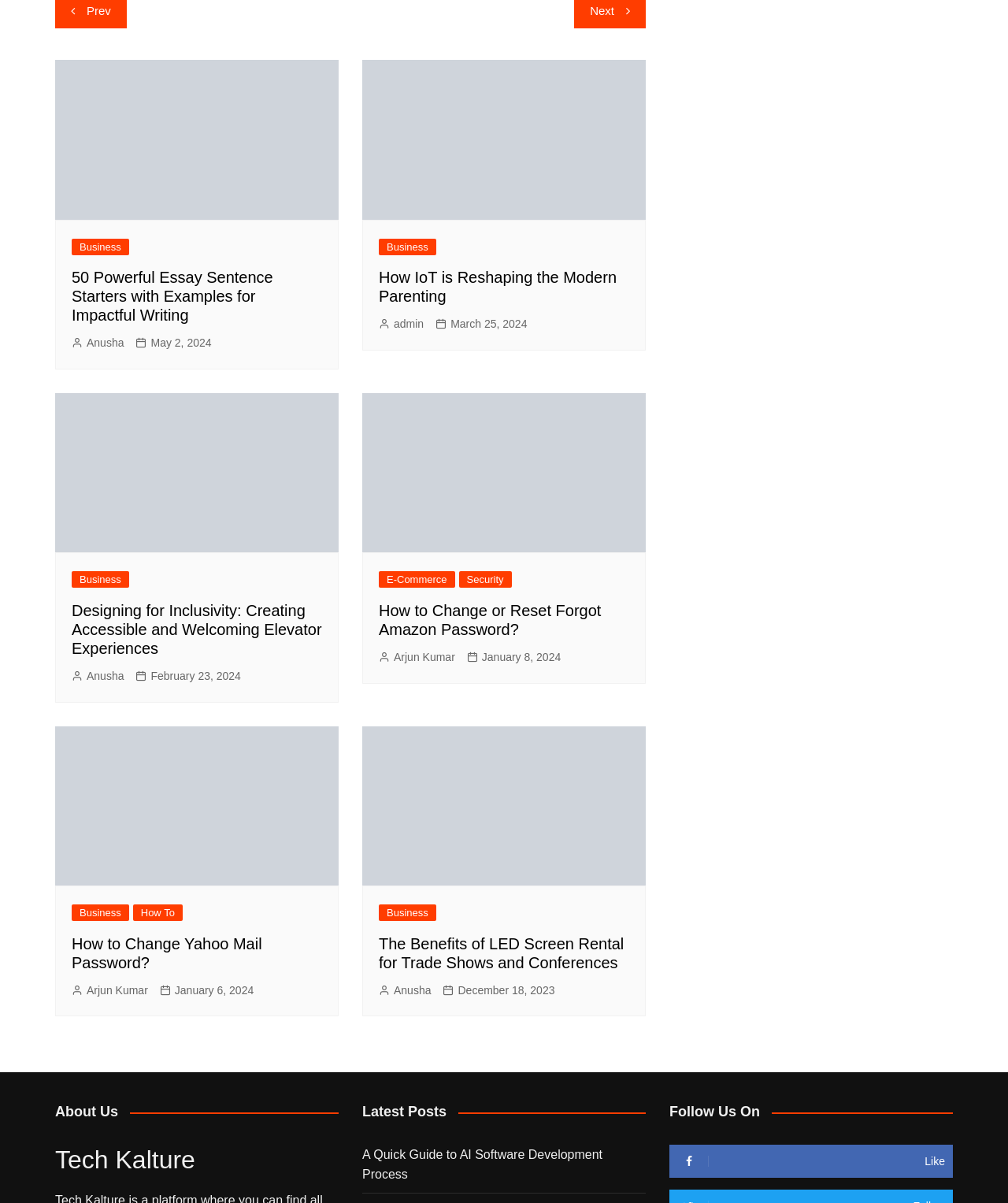Determine the coordinates of the bounding box that should be clicked to complete the instruction: "View Privacy Policy". The coordinates should be represented by four float numbers between 0 and 1: [left, top, right, bottom].

None